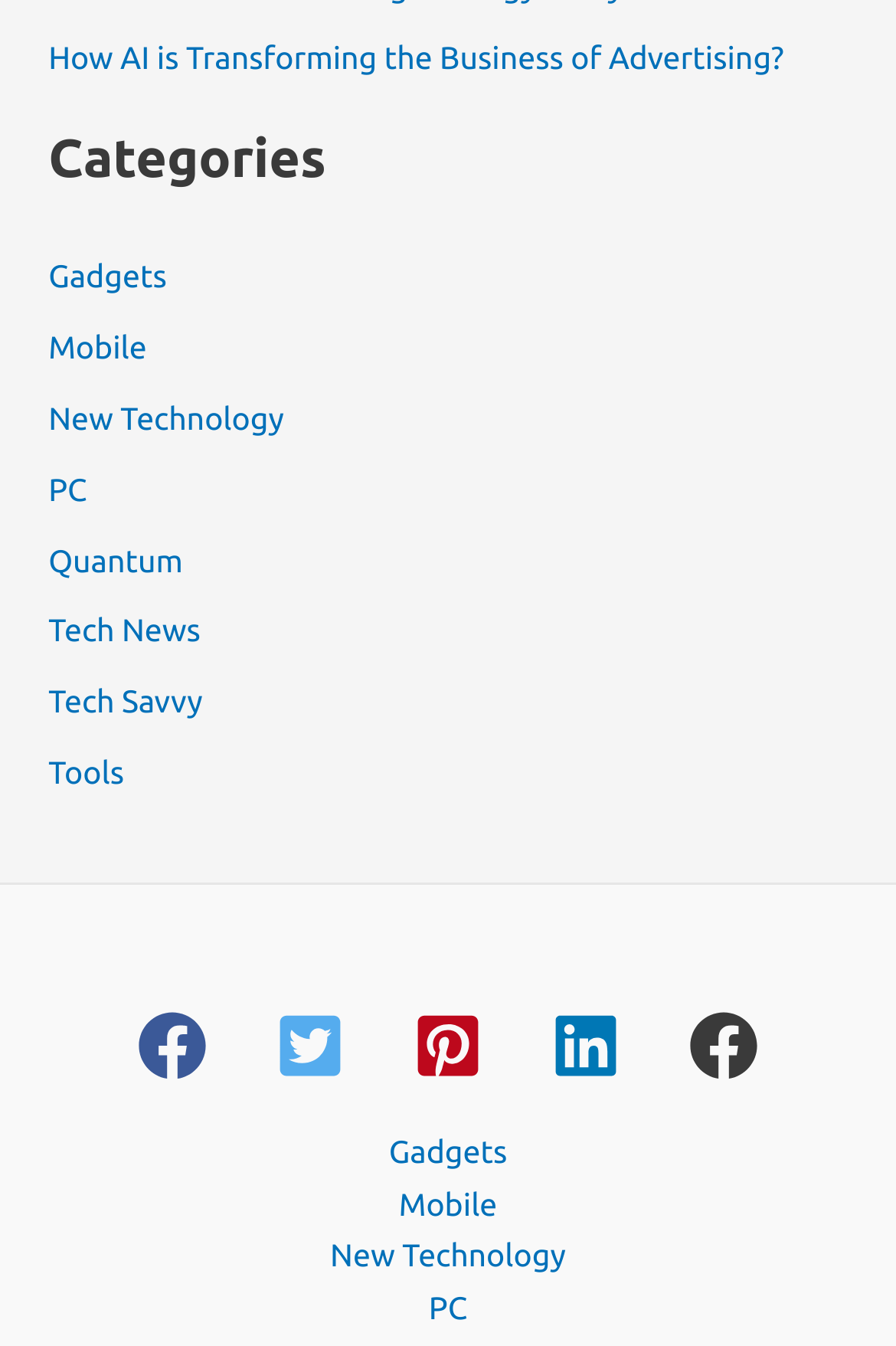Can you find the bounding box coordinates of the area I should click to execute the following instruction: "Click on the 'linkedin' button"?

[0.59, 0.734, 0.718, 0.82]